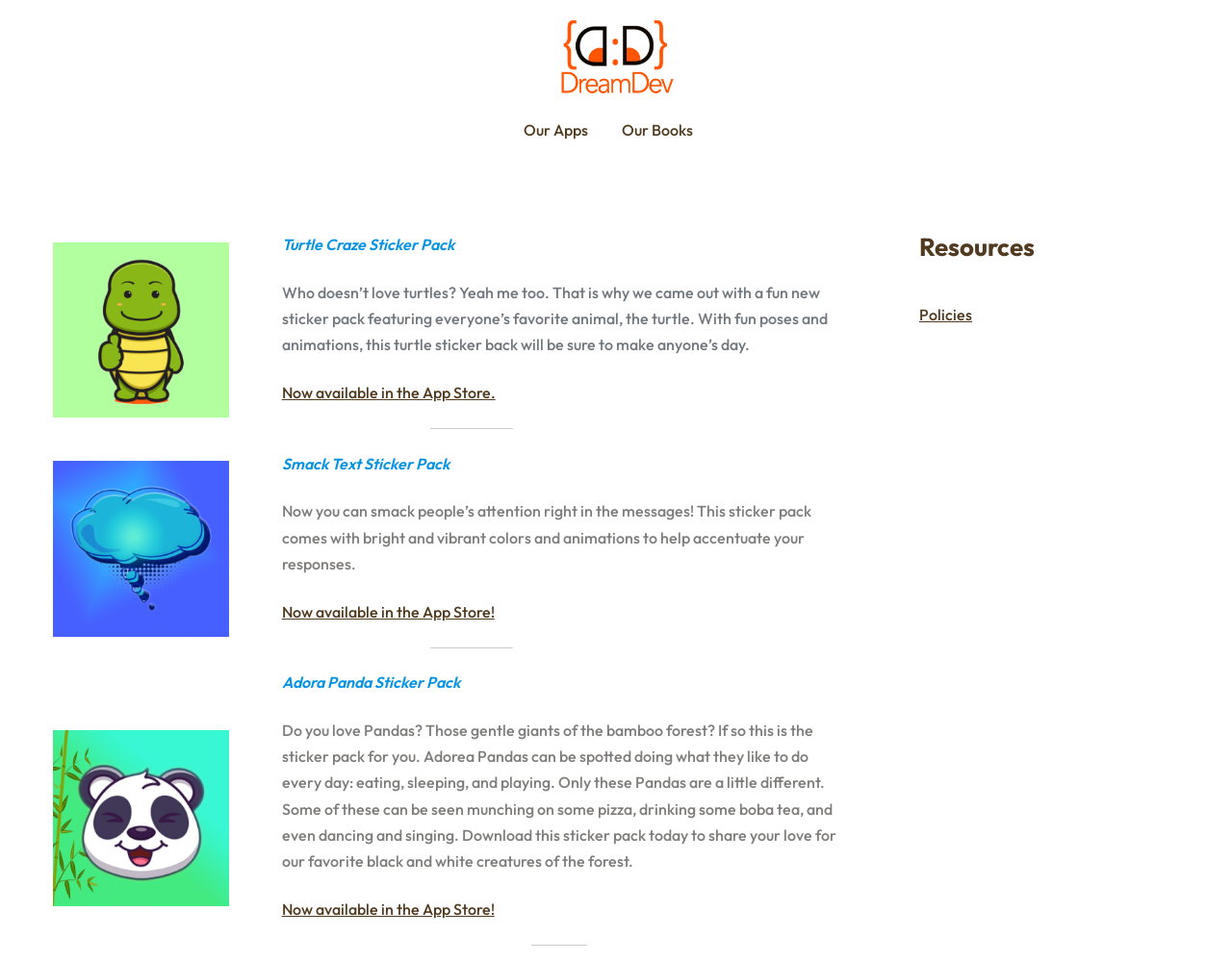Pinpoint the bounding box coordinates of the area that must be clicked to complete this instruction: "View the 'Turtle Craze Sticker Pack' details".

[0.229, 0.244, 0.368, 0.264]